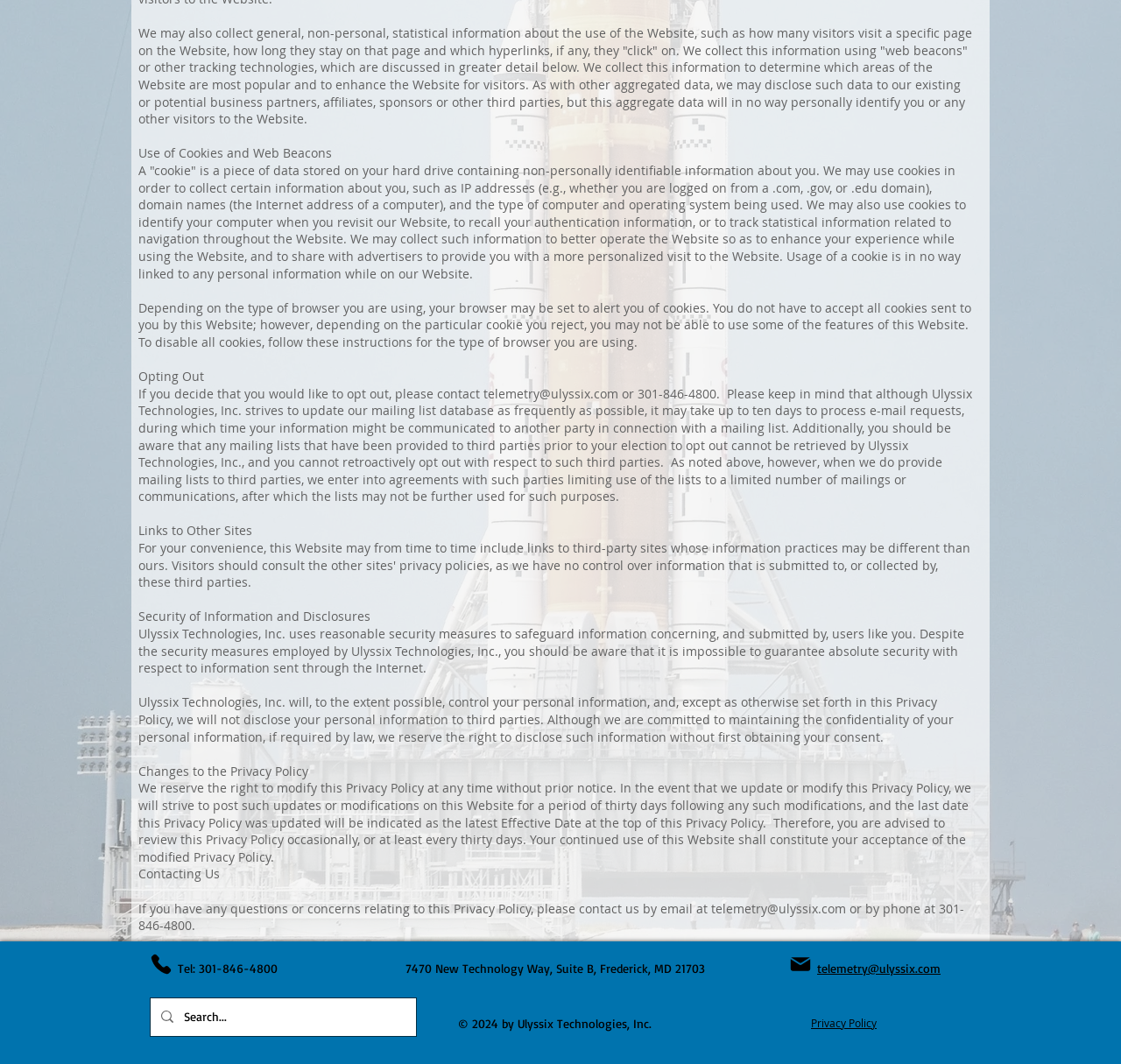Answer the question in one word or a short phrase:
What is the address of Ulyssix Technologies, Inc.?

7470 New Technology Way, Suite B, Frederick, MD 21703